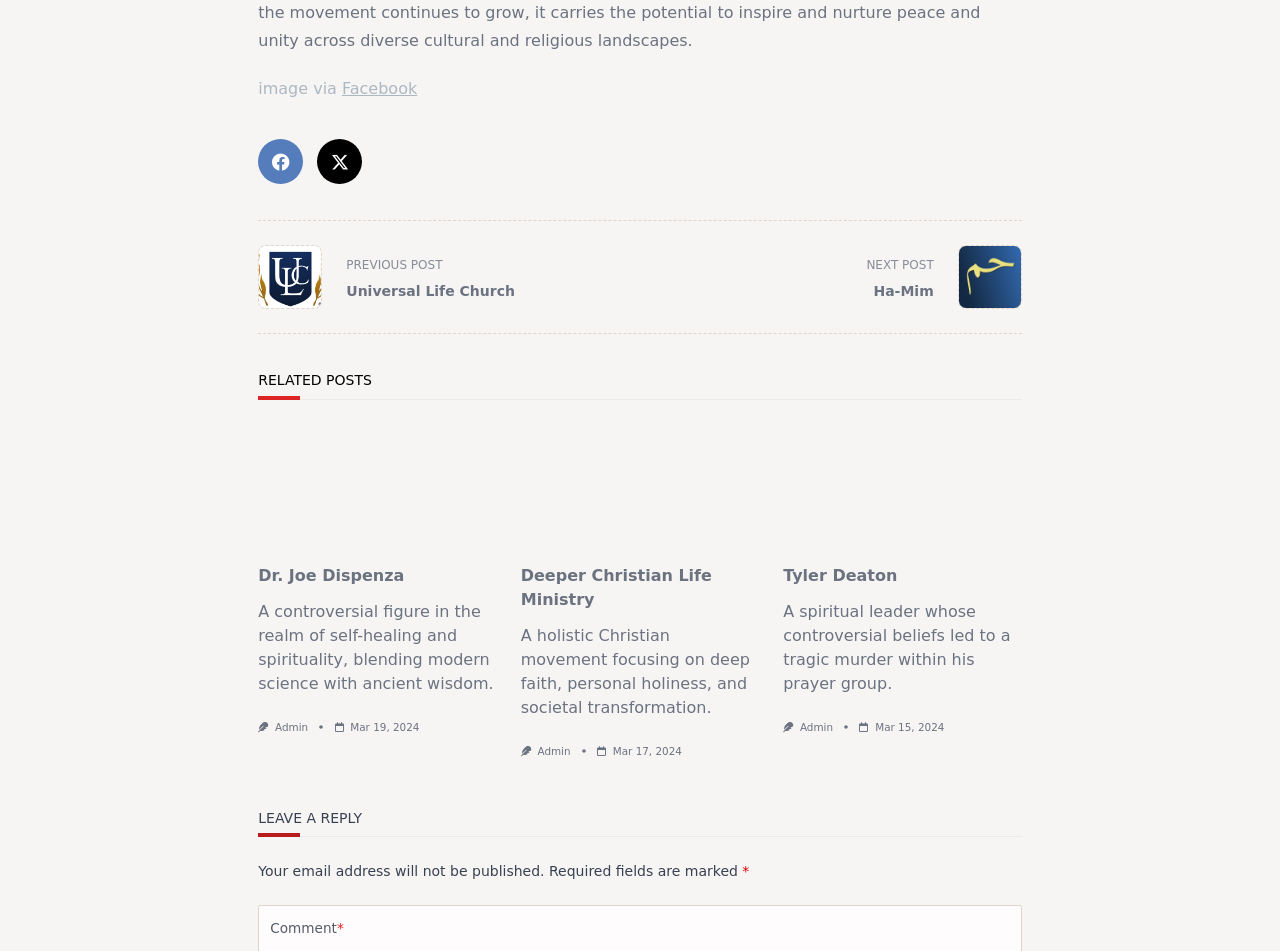What is the purpose of the 'LEAVE A REPLY' section?
Please answer the question with a detailed response using the information from the screenshot.

I inferred the purpose of the 'LEAVE A REPLY' section by looking at the surrounding elements, such as the 'Comment' text and the input fields, which suggest that this section is for users to leave a comment or reply to the content on the webpage.